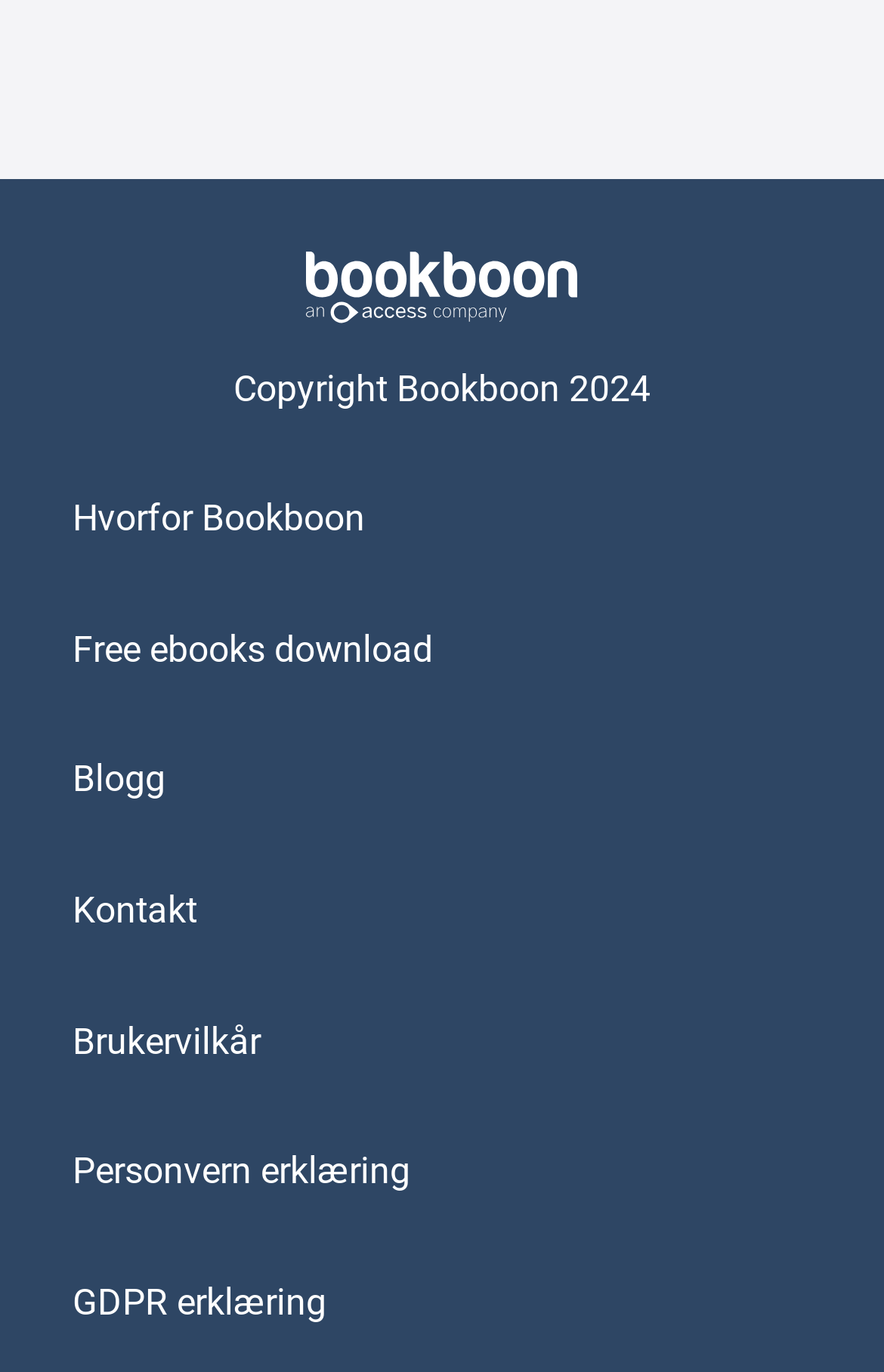Determine the bounding box coordinates of the area to click in order to meet this instruction: "Download free ebooks".

[0.082, 0.457, 0.49, 0.489]